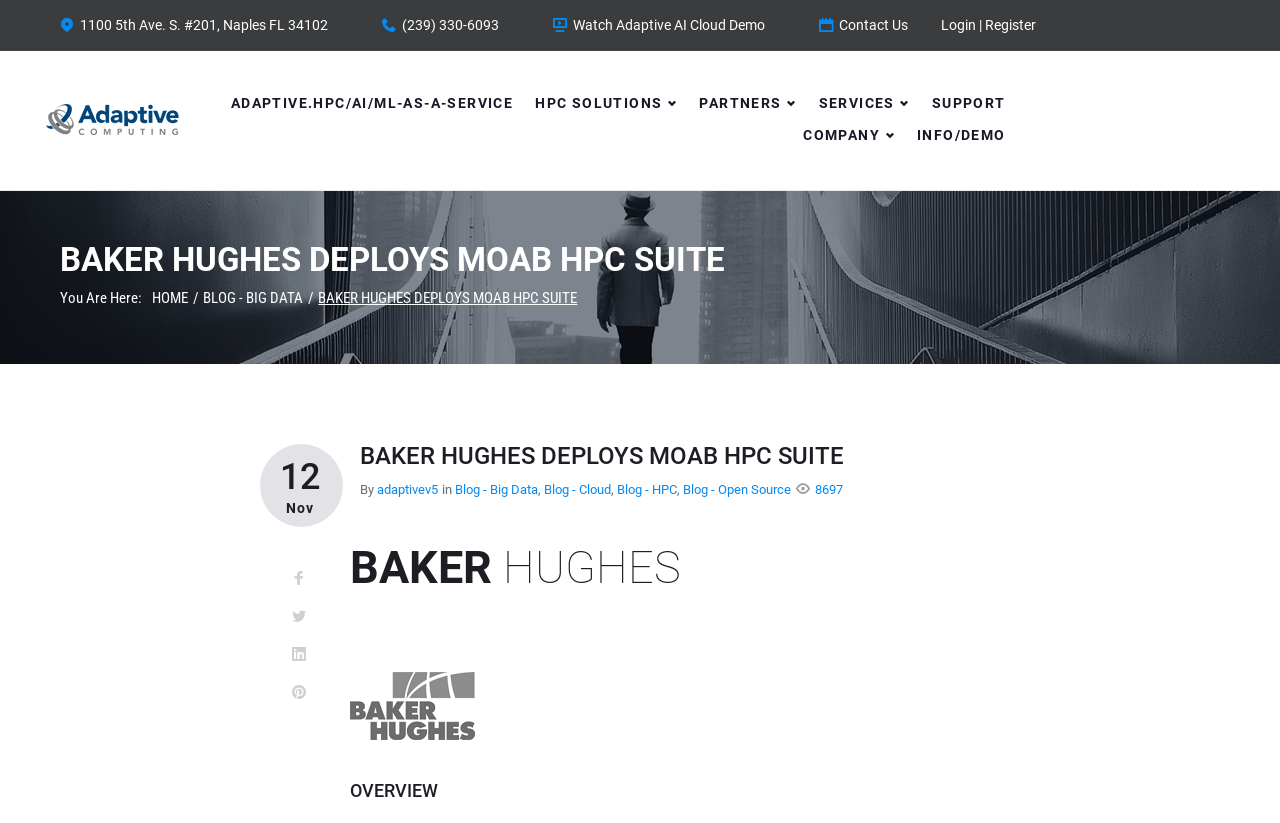Please identify the bounding box coordinates of the clickable element to fulfill the following instruction: "Contact Us". The coordinates should be four float numbers between 0 and 1, i.e., [left, top, right, bottom].

[0.655, 0.019, 0.709, 0.043]